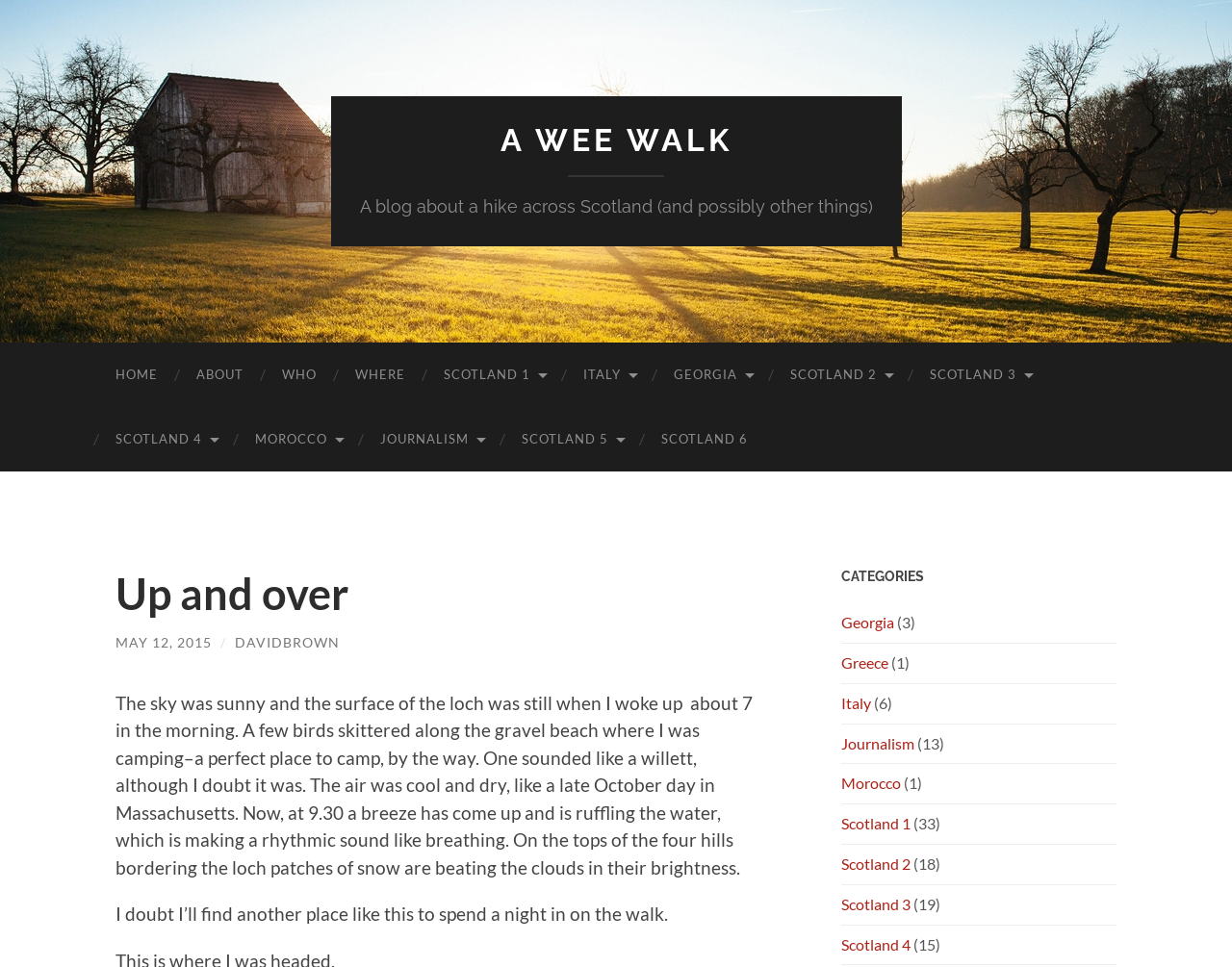Determine the primary headline of the webpage.

Up and over